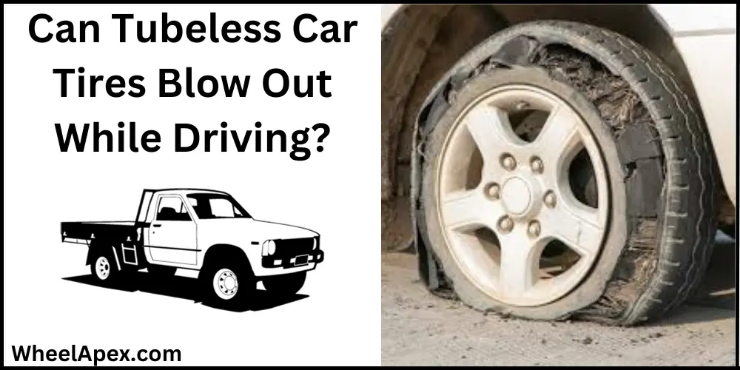Explain the content of the image in detail.

The image depicts a close-up of a damaged tubeless car tire alongside a graphic of a truck. The tire shows significant wear and a blowout on one side, raising a critical question: "Can Tubeless Car Tires Blow Out While Driving?" This question is framed prominently in bold text to engage viewers, encouraging them to explore the accompanying article. The bottom left corner features the logo of WheelApex.com, indicating the source of the information. The contrast between the visual of the damaged tire and the query posed serves to highlight the potential risks associated with tubeless tires, making it relevant for drivers concerned about tire maintenance and safety.